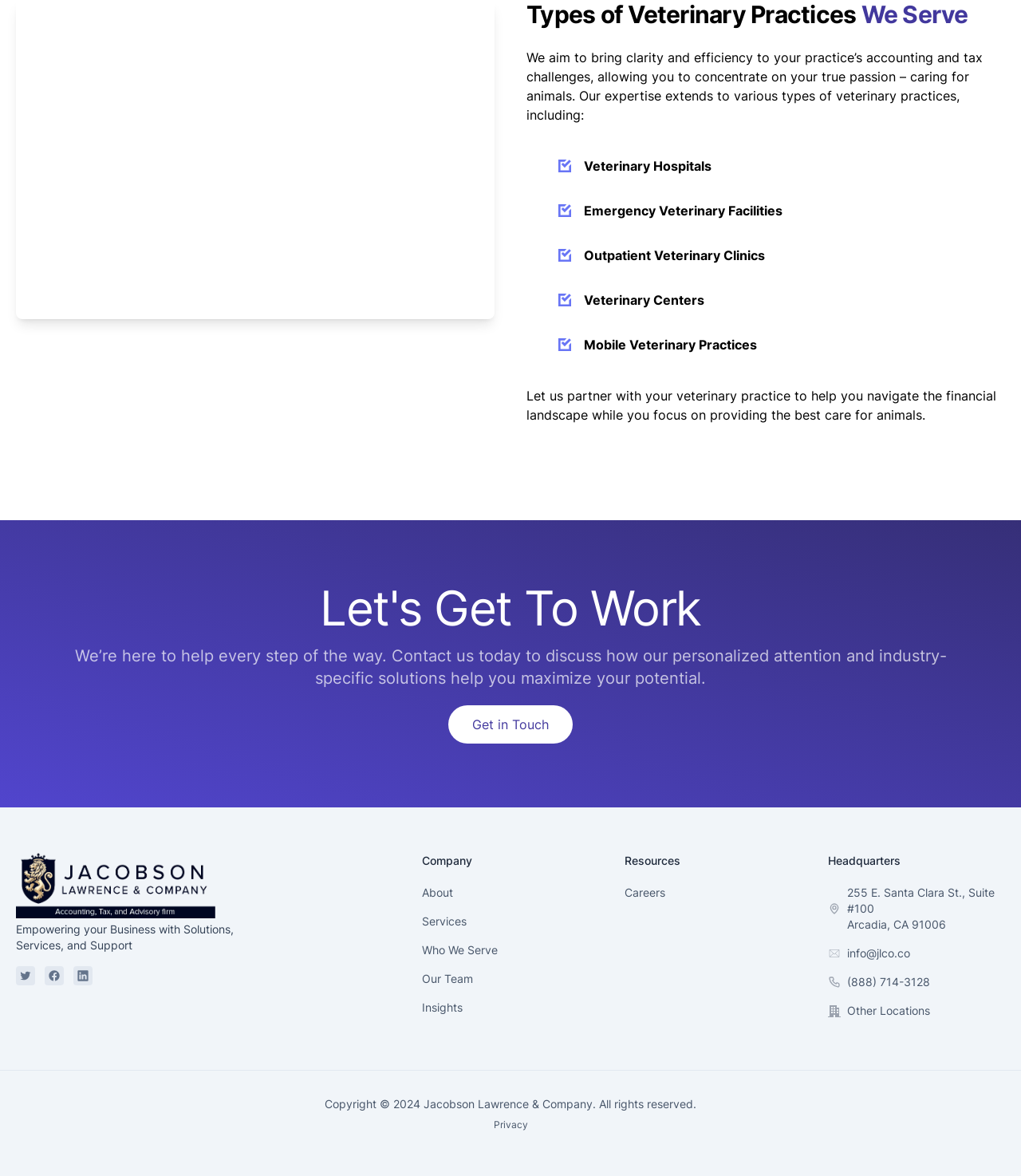How can one contact the company?
Based on the image, respond with a single word or phrase.

Get in Touch